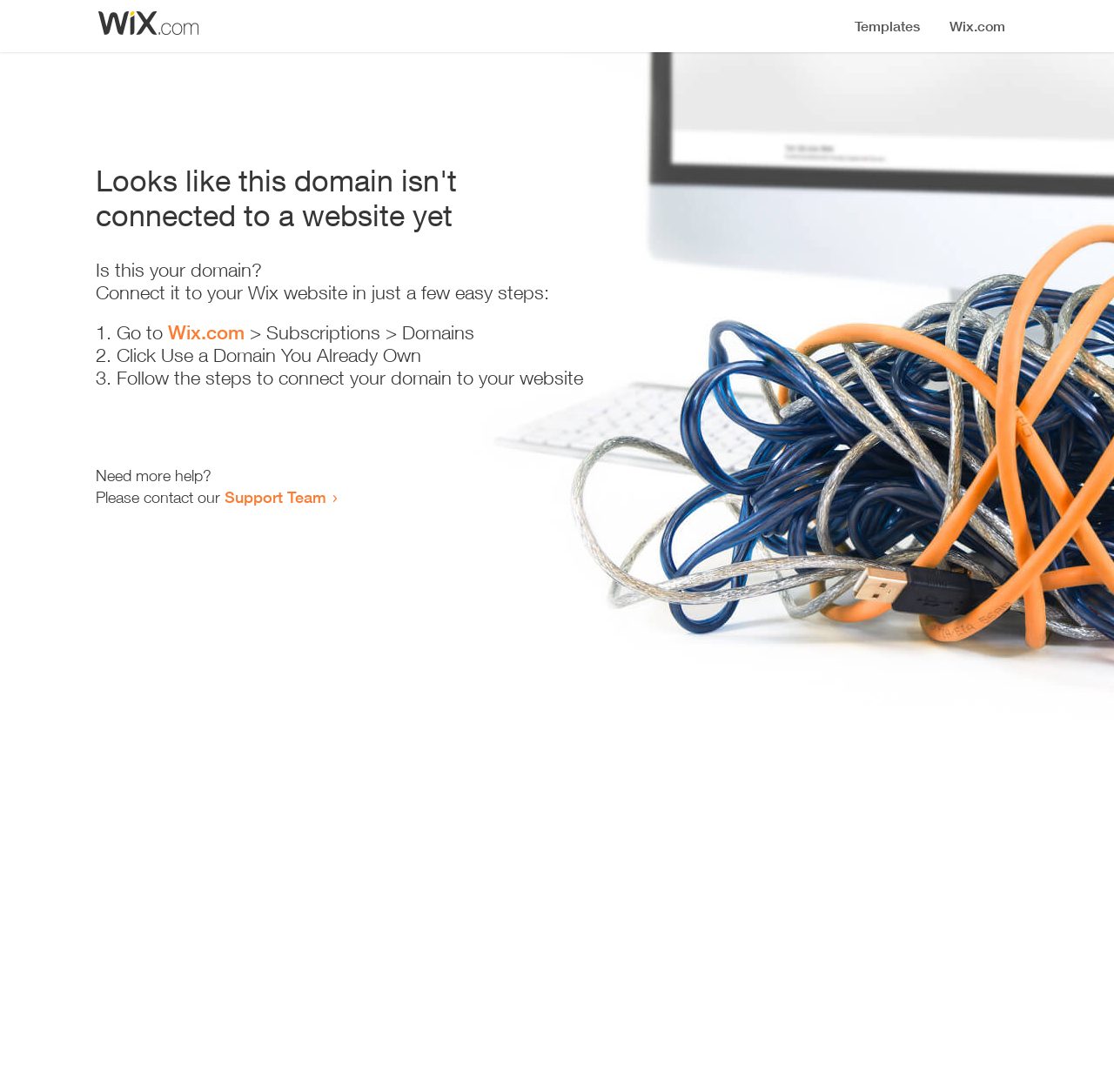Respond concisely with one word or phrase to the following query:
What do I need to do to connect my domain?

Follow the steps